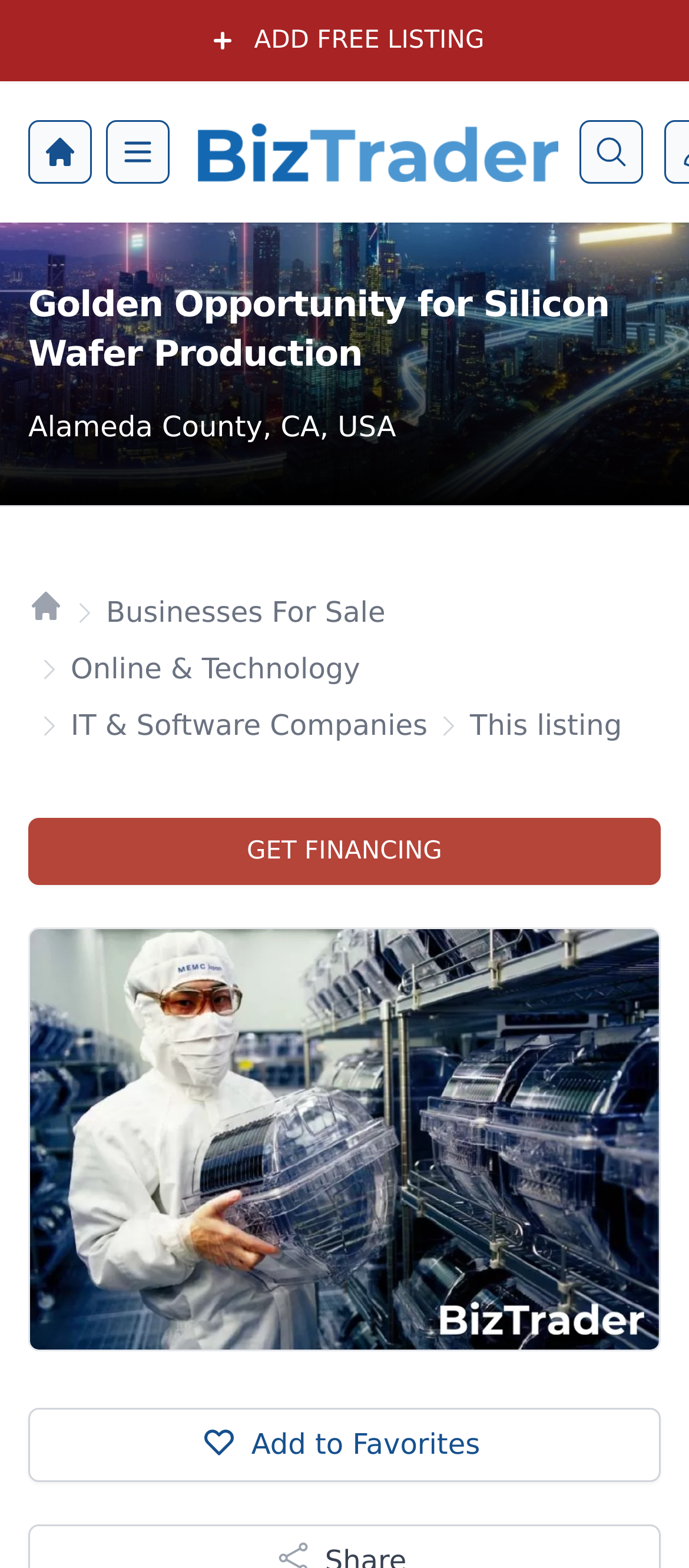Indicate the bounding box coordinates of the element that must be clicked to execute the instruction: "View products for Cold Weather locations". The coordinates should be given as four float numbers between 0 and 1, i.e., [left, top, right, bottom].

None